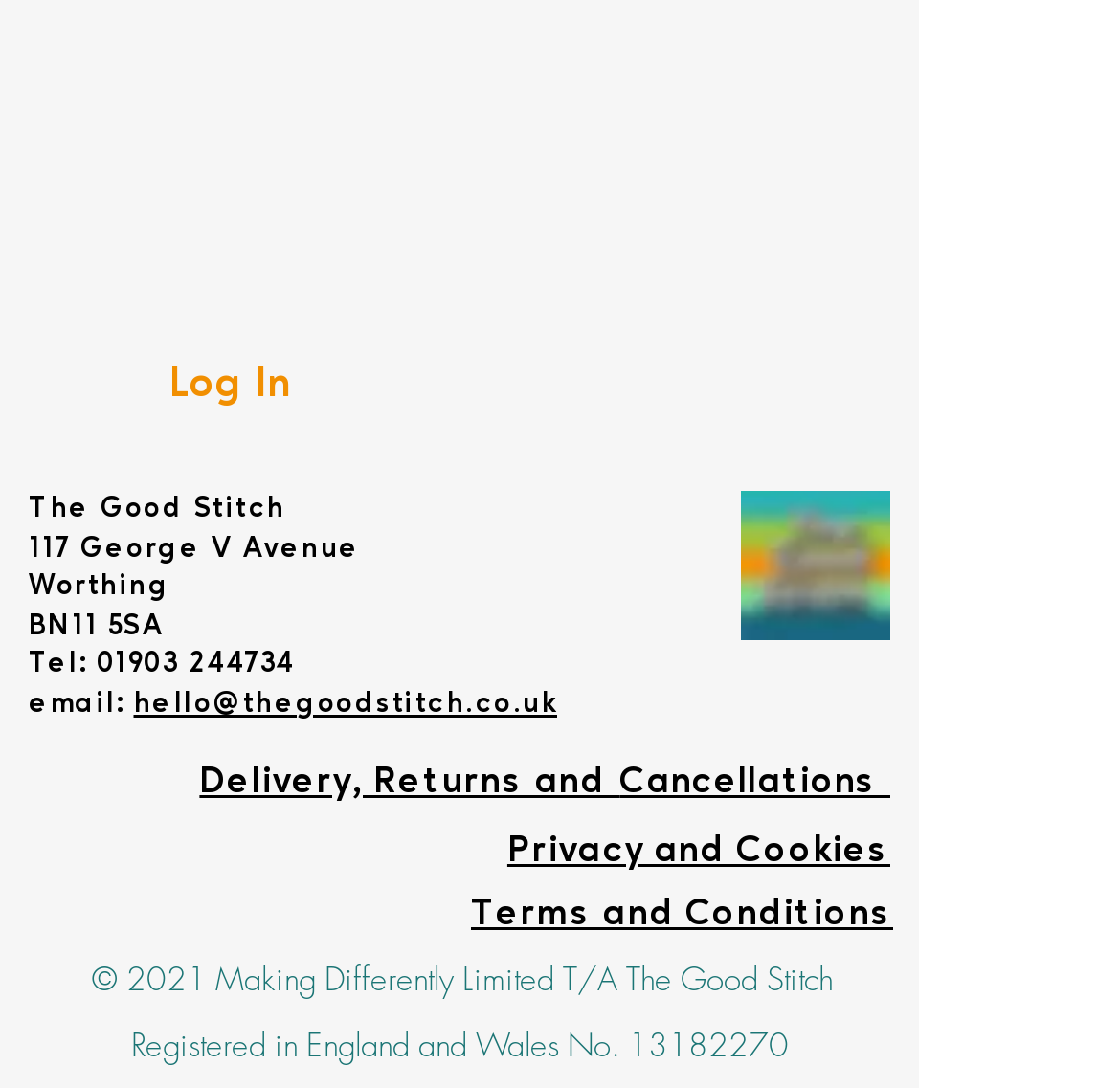What is the company name?
Examine the image and give a concise answer in one word or a short phrase.

The Good Stitch